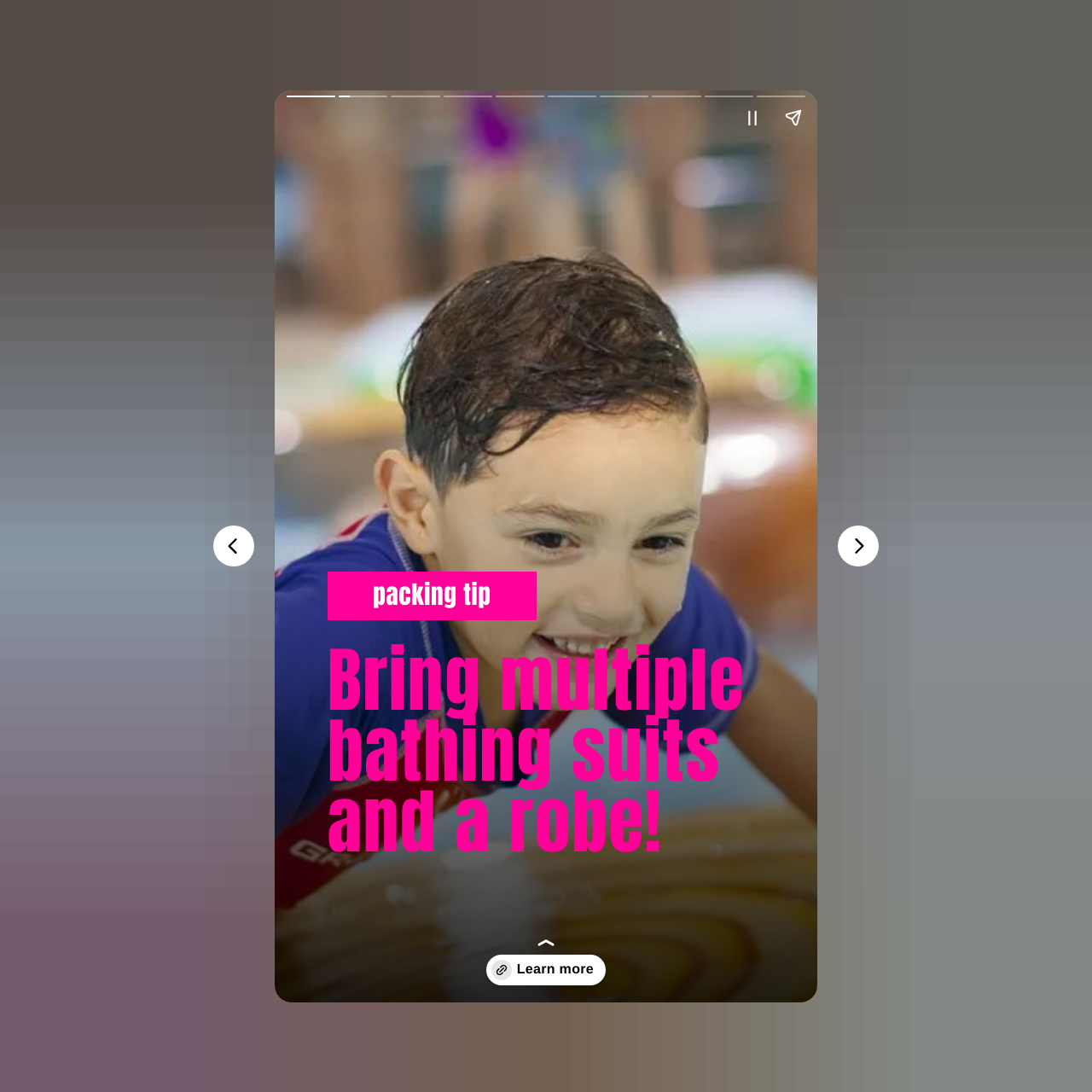Provide a single word or phrase answer to the question: 
What is the first packing tip mentioned?

Bring multiple bathing suits and a robe!